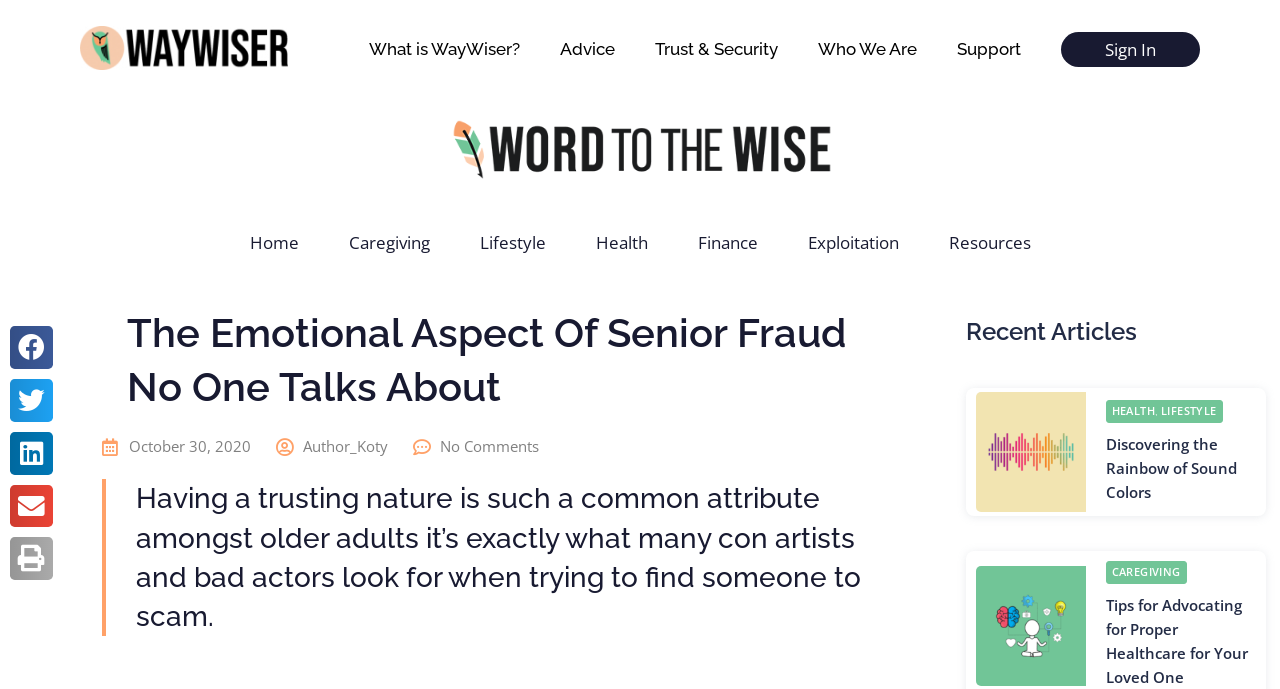What is the topic of the article?
Can you provide a detailed and comprehensive answer to the question?

The topic of the article can be determined by reading the heading 'The Emotional Aspect Of Senior Fraud No One Talks About' and the static text 'Having a trusting nature is such a common attribute amongst older adults it’s exactly what many con artists and bad actors look for when trying to find someone to scam.' which provides more context about the topic.